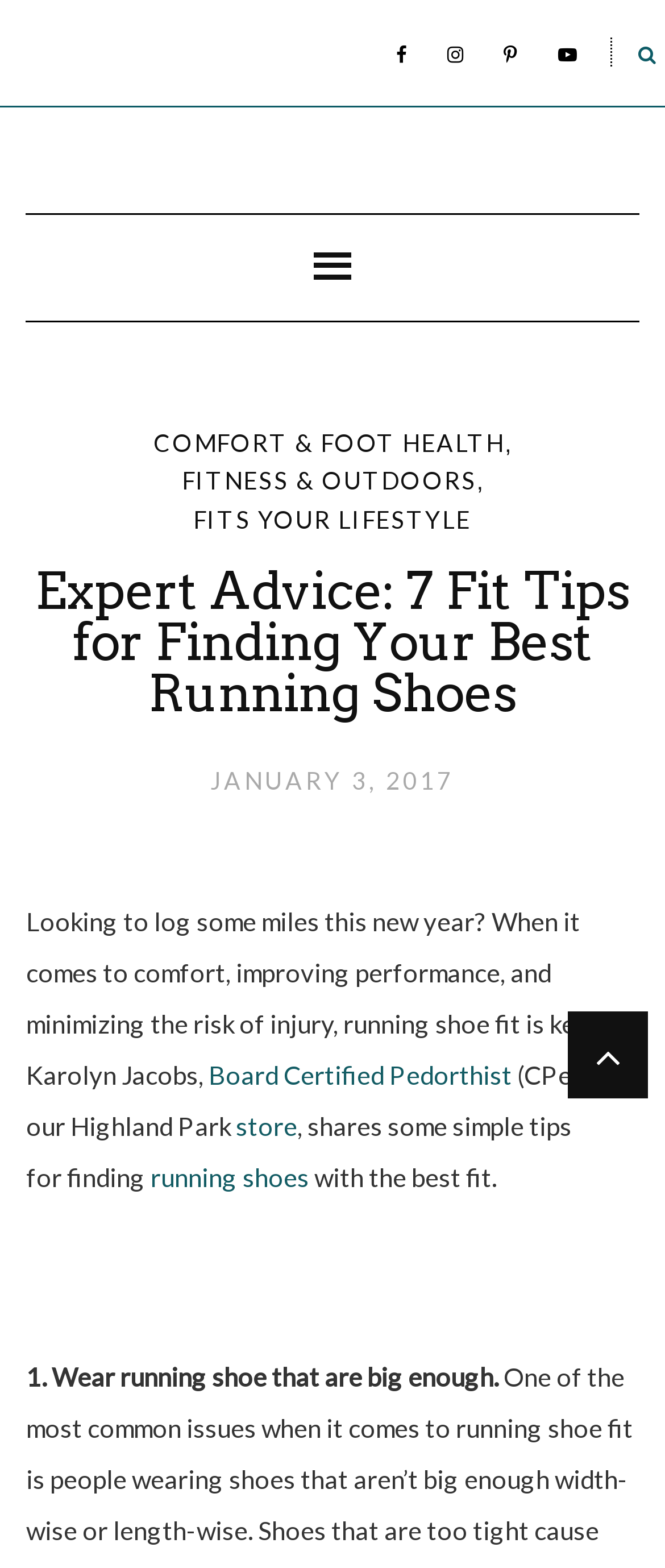What is the category of the article?
Provide a detailed answer to the question, using the image to inform your response.

The article is categorized under 'Running Shoes' because it provides tips for finding the best running shoes, and the content is related to running and fitness.